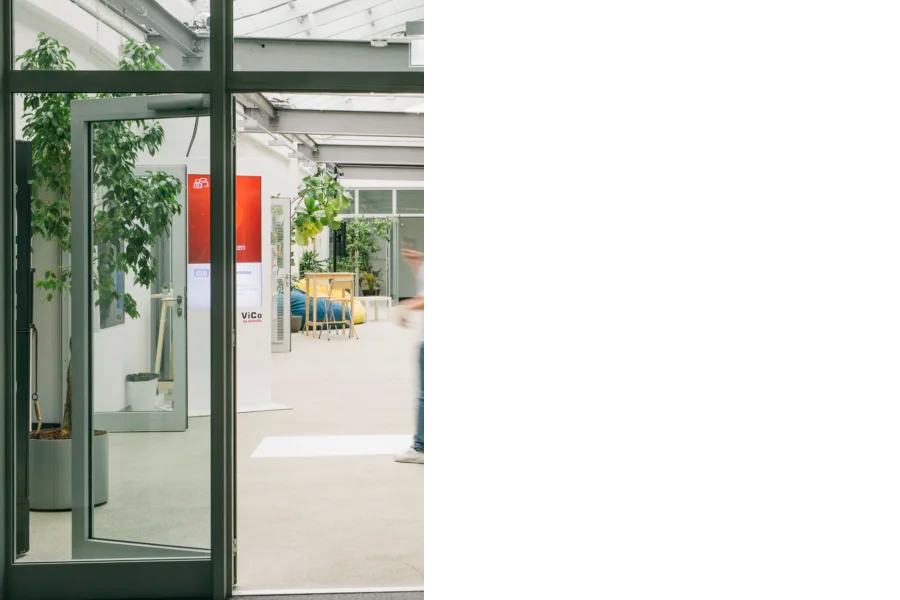Answer the question below using just one word or a short phrase: 
What type of display is visible on the opposite wall?

Digital